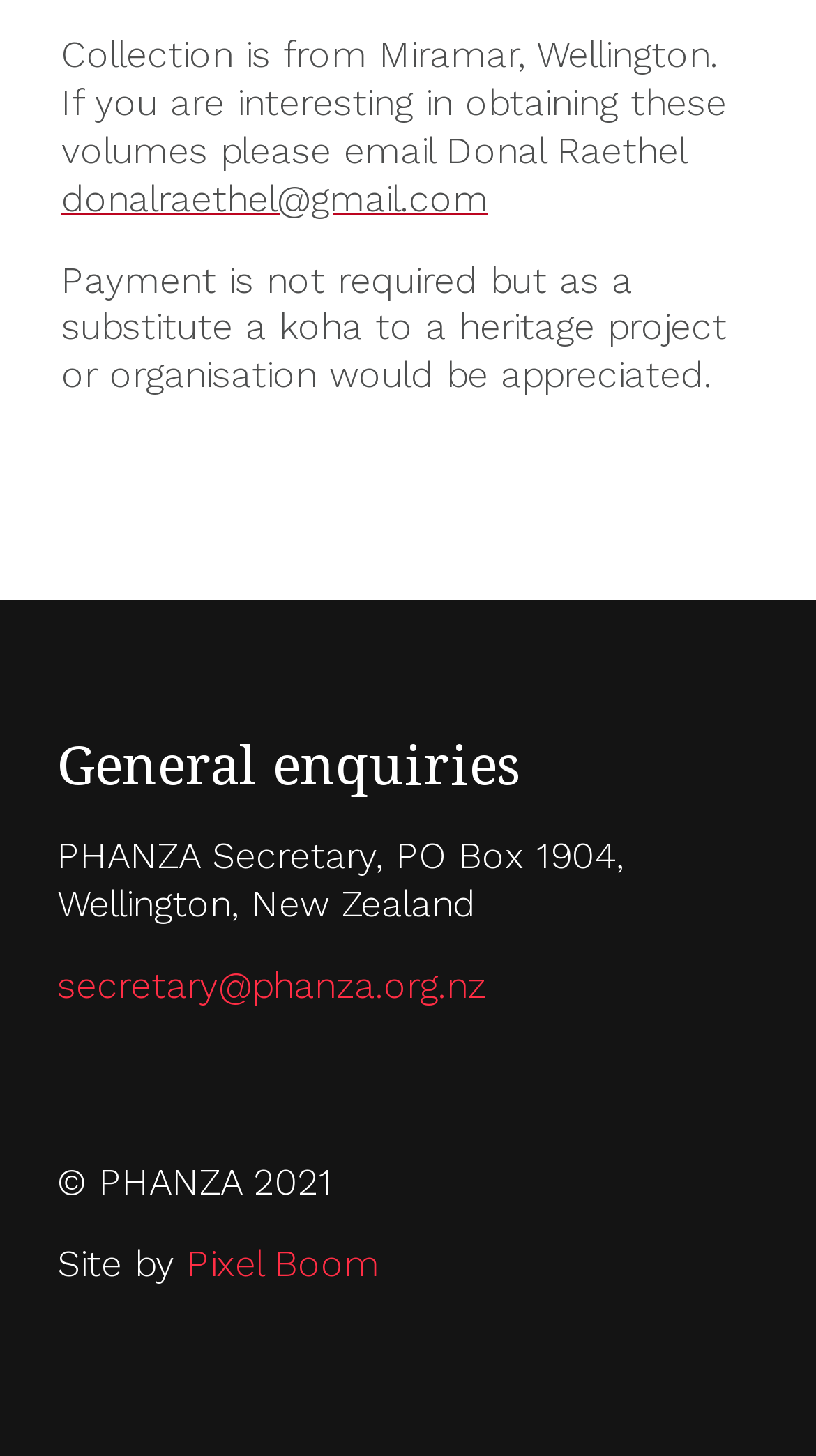Extract the bounding box coordinates for the UI element described by the text: "Pixel Boom". The coordinates should be in the form of [left, top, right, bottom] with values between 0 and 1.

[0.229, 0.854, 0.465, 0.883]